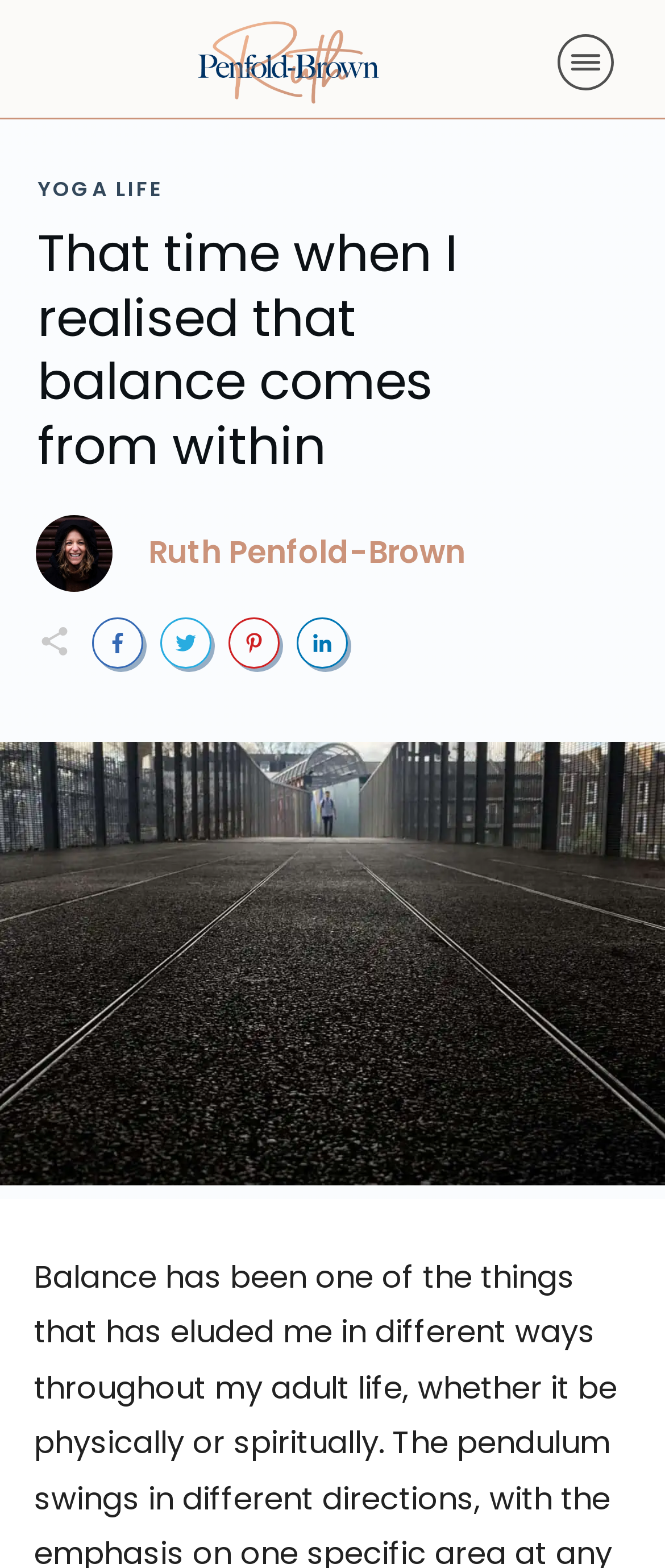Give a detailed account of the webpage, highlighting key information.

The webpage appears to be a personal blog or article about finding balance in life. At the top, there are two links on the left and right sides, respectively. Below them, there is a heading that reads "That time when I realised that balance comes from within", which is also a link. 

To the right of the heading, there is an image. Below the heading, there is a subheading or author name "Ruth Penfold-Brown". 

On the left side, there is a vertical column of elements, including an image, a table, and several links, each accompanied by a small image. These links are arranged from top to bottom, with the first one starting from the top-left corner of the page. 

The main content of the page is a personal reflection on finding balance in life, both physically and spiritually. The author shares their experiences and insights, with the pendulum being a metaphor for the ups and downs of life.